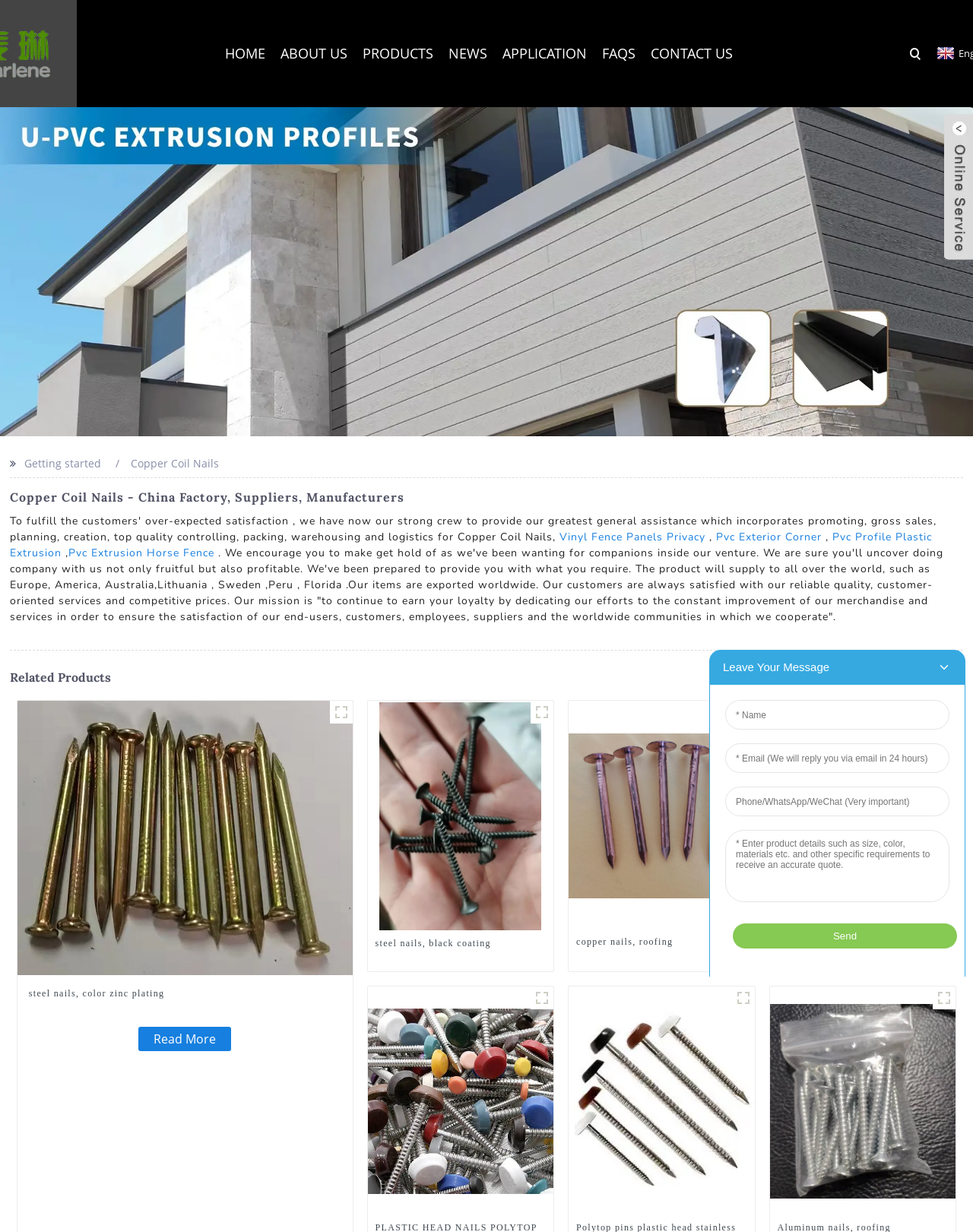Locate the bounding box coordinates of the clickable element to fulfill the following instruction: "Explore copper nails, roofing". Provide the coordinates as four float numbers between 0 and 1 in the format [left, top, right, bottom].

[0.592, 0.759, 0.768, 0.781]